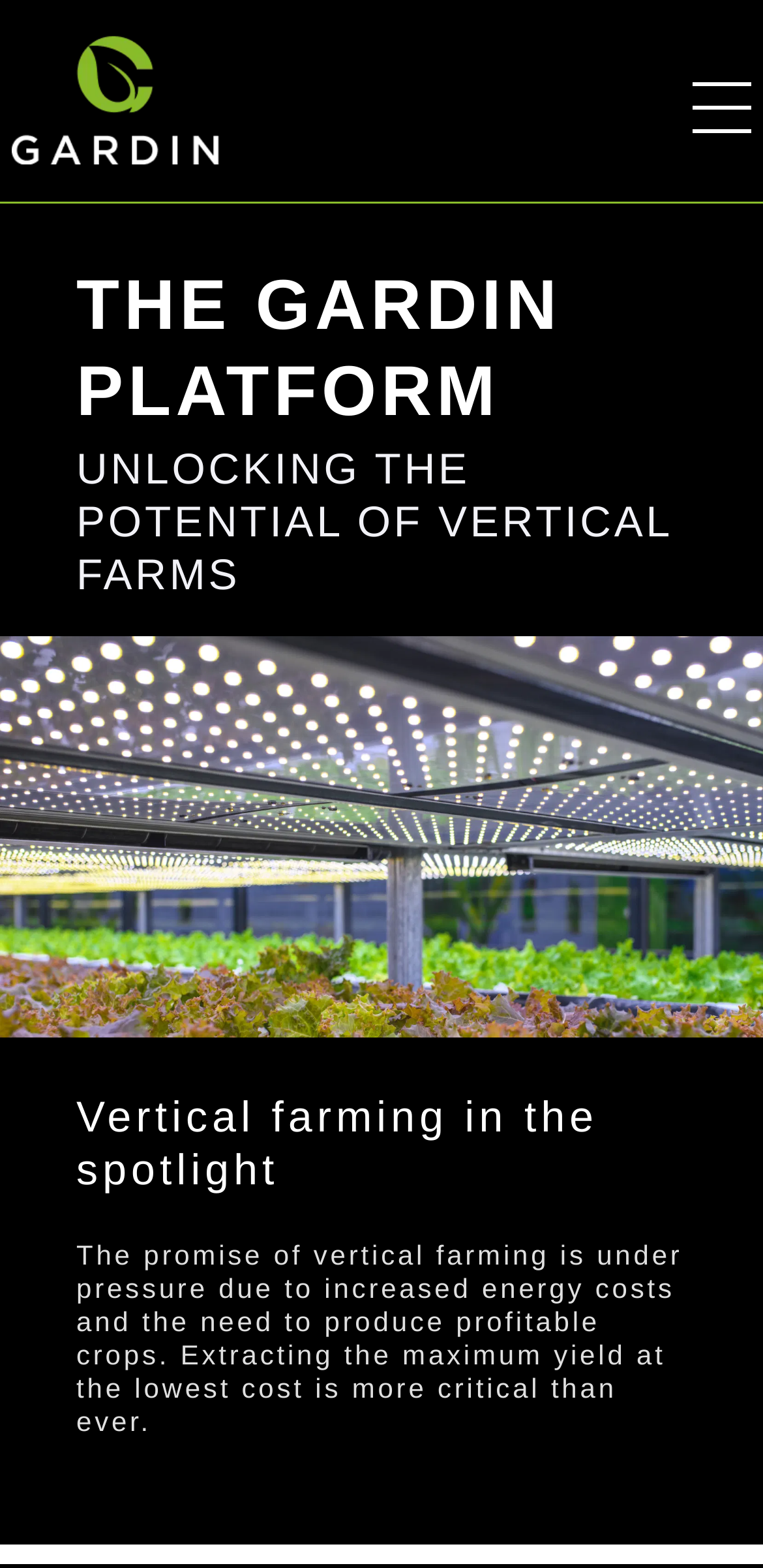Locate the bounding box coordinates of the area that needs to be clicked to fulfill the following instruction: "Click the Gardin logo". The coordinates should be in the format of four float numbers between 0 and 1, namely [left, top, right, bottom].

[0.016, 0.023, 0.288, 0.105]